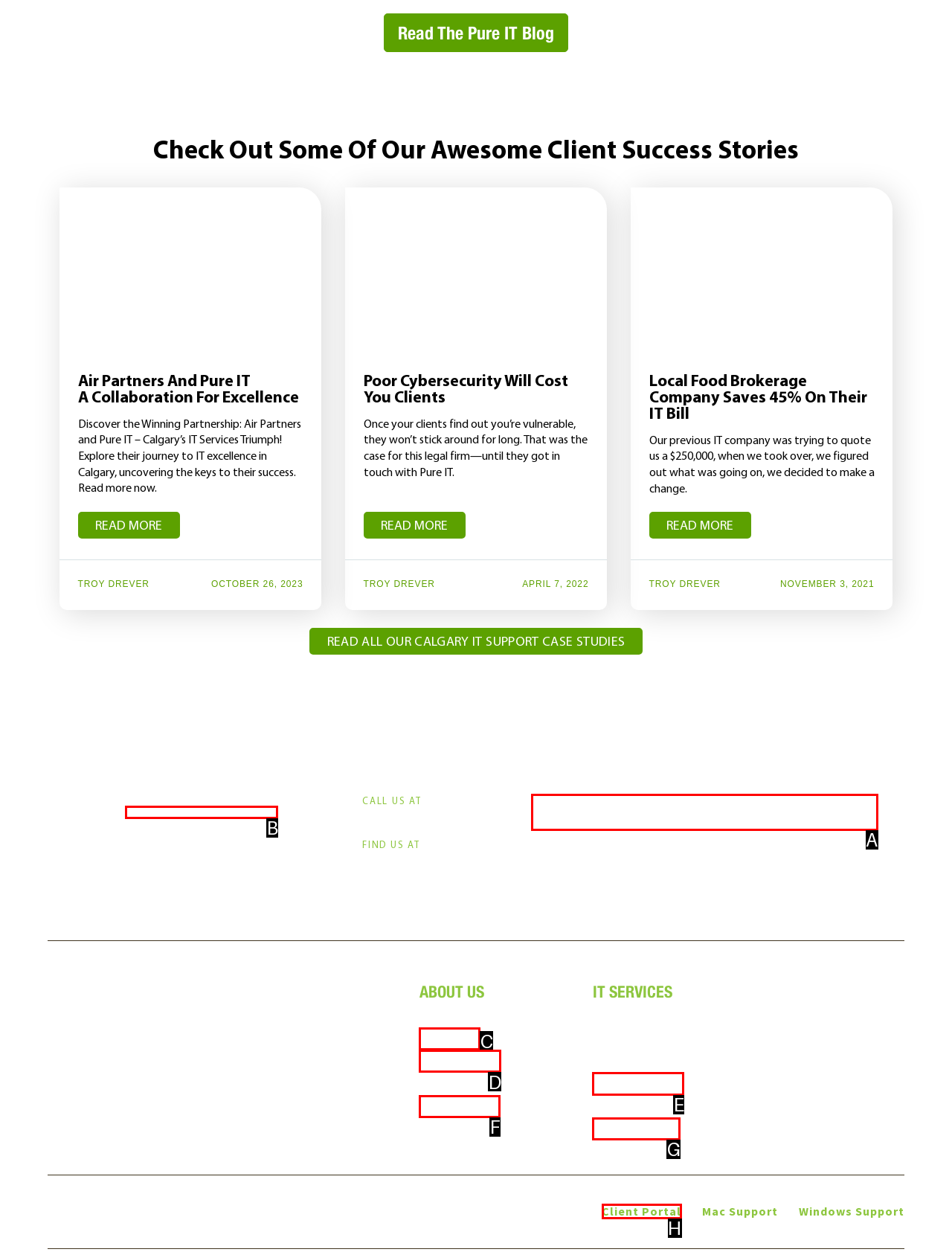Identify the letter corresponding to the UI element that matches this description: Why Pure IT
Answer using only the letter from the provided options.

C